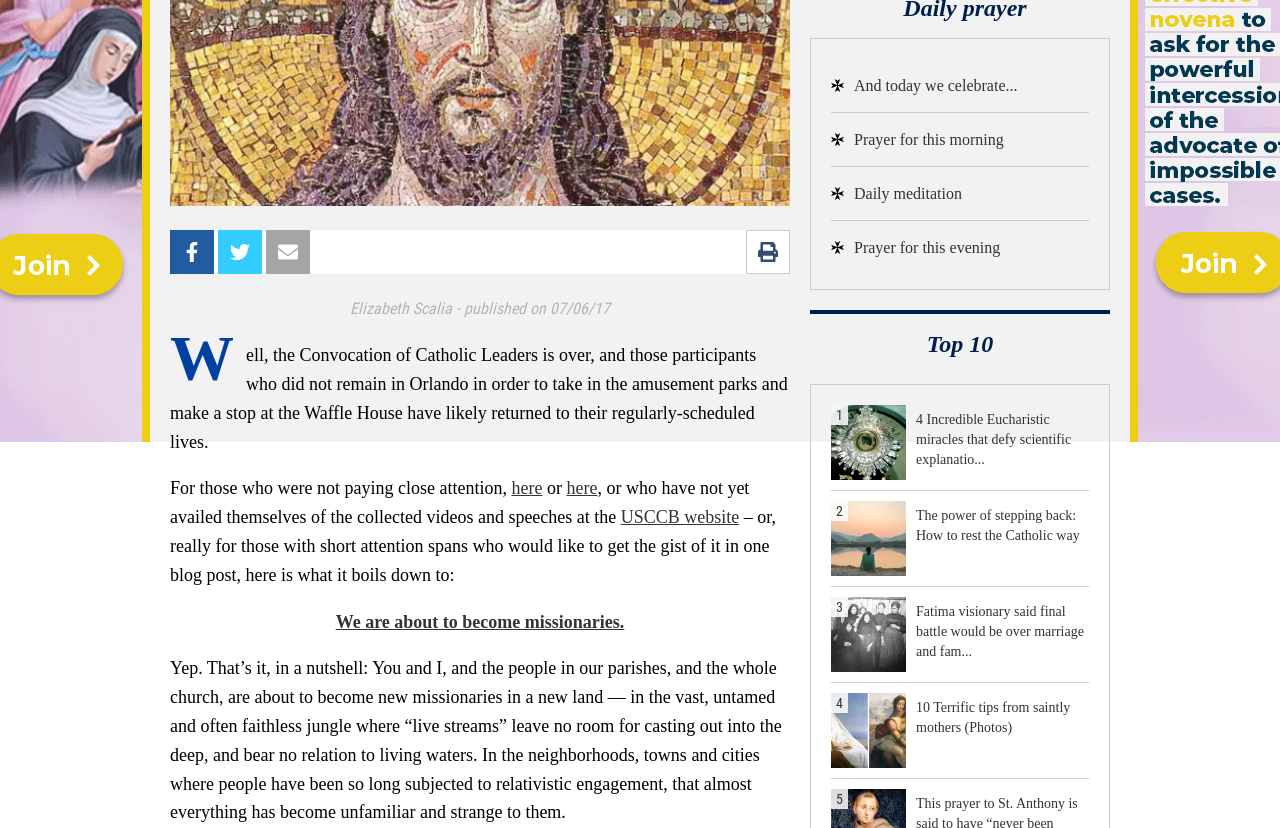Mark the bounding box of the element that matches the following description: "Advanced Materials Preparation and Properties".

None